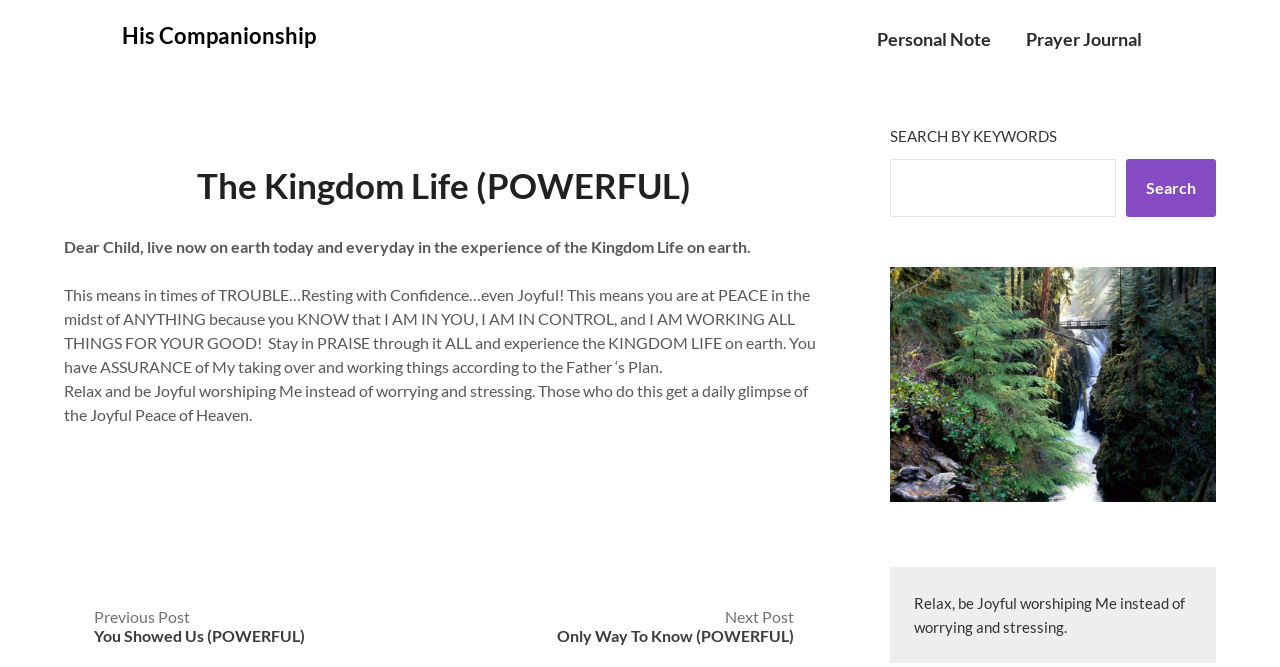Identify and extract the main heading from the webpage.

The Kingdom Life (POWERFUL)